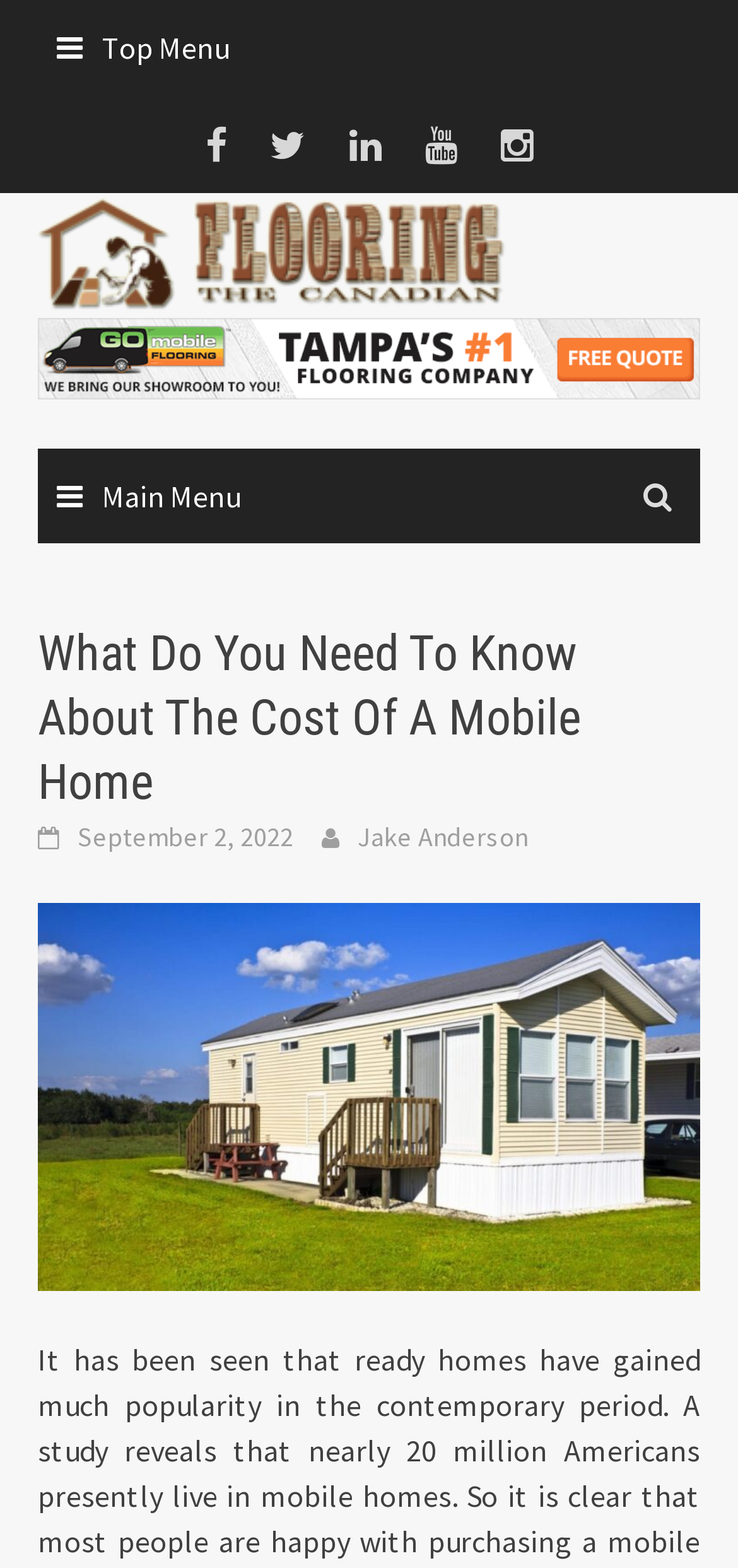How many links are in the top menu?
Your answer should be a single word or phrase derived from the screenshot.

6